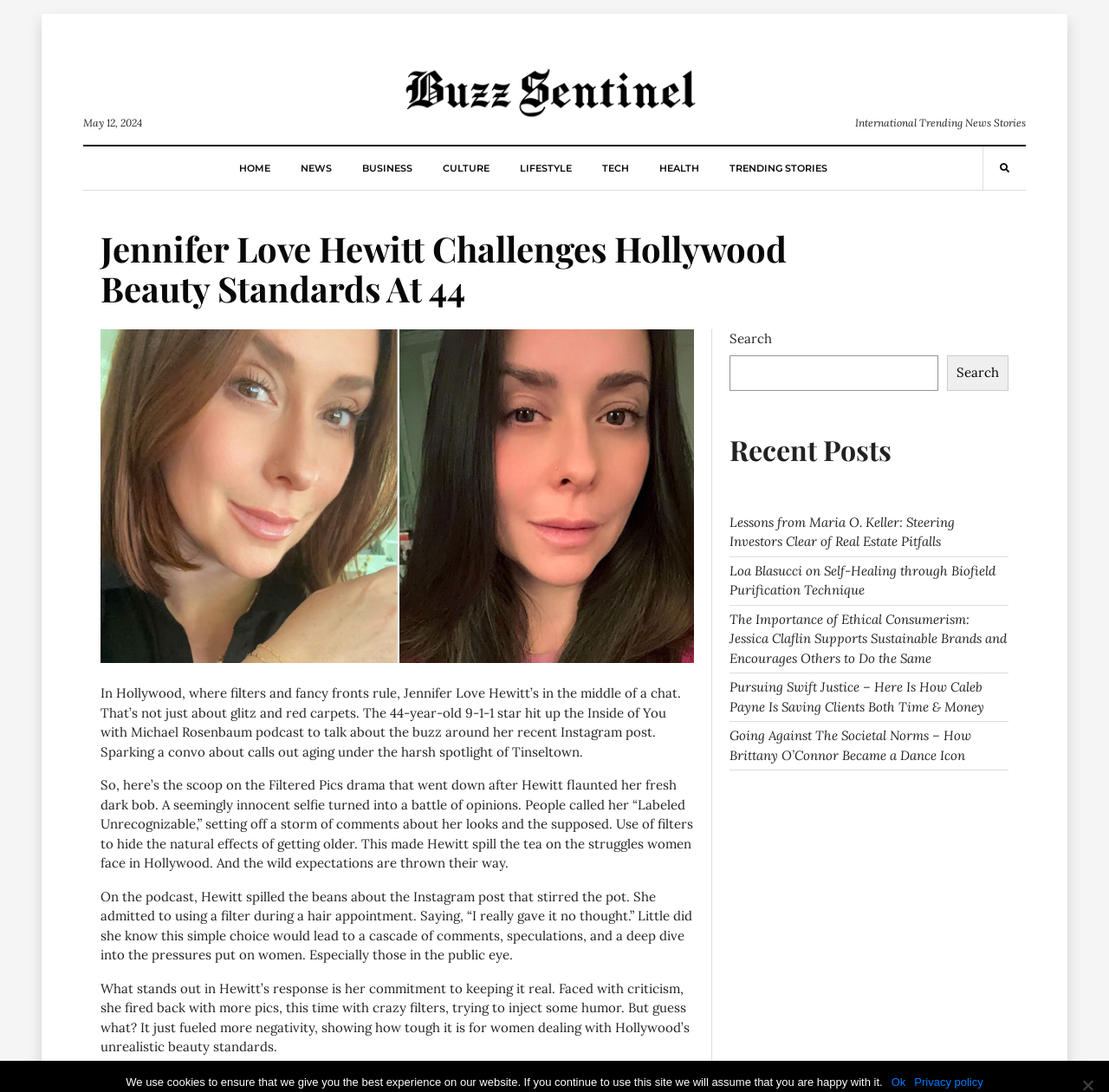What is the category of the news story 'Lessons from Maria O. Keller: Steering Investors Clear of Real Estate Pitfalls'?
From the image, respond using a single word or phrase.

Business